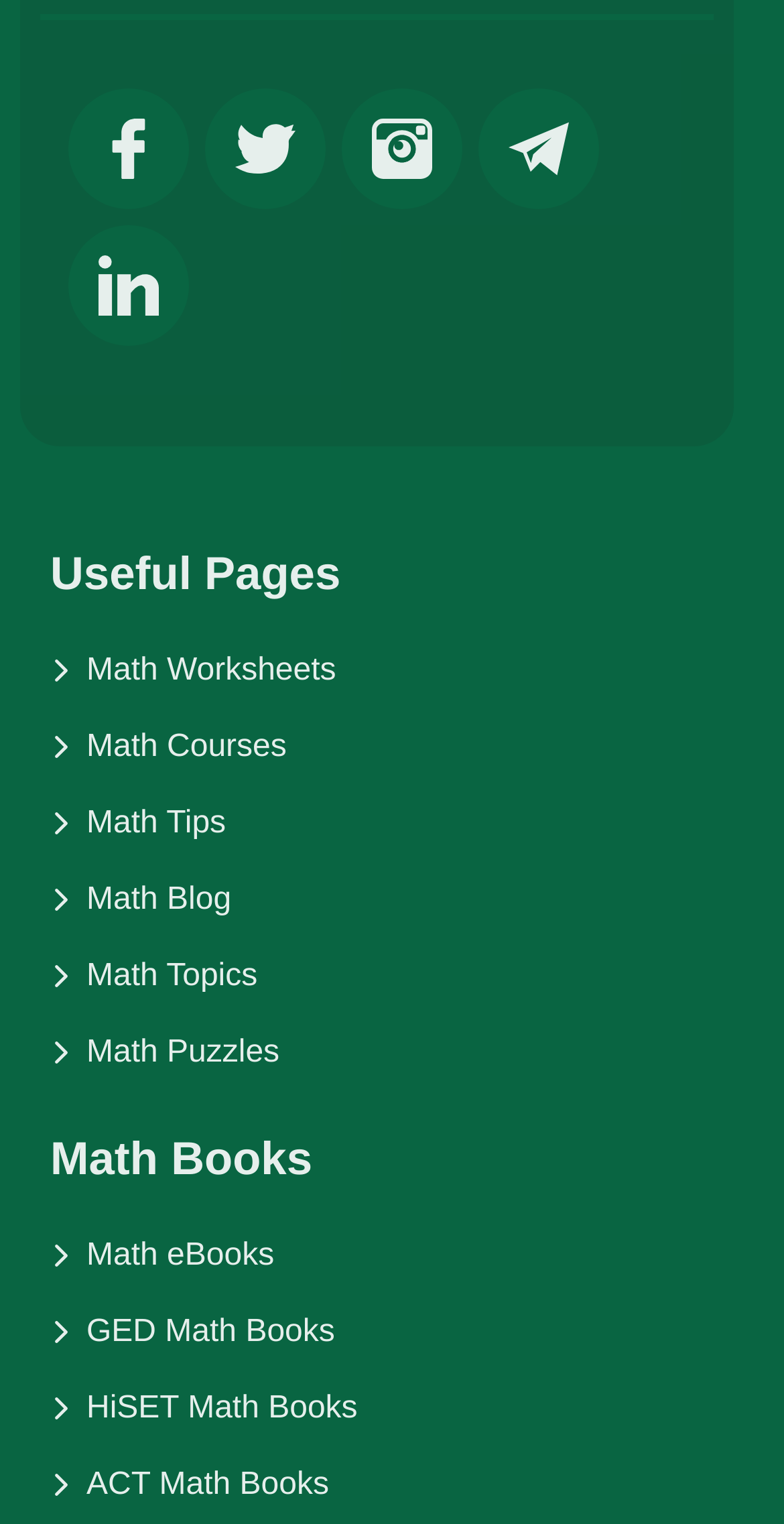Given the element description "aria-label="Instagram"", identify the bounding box of the corresponding UI element.

[0.436, 0.058, 0.59, 0.137]